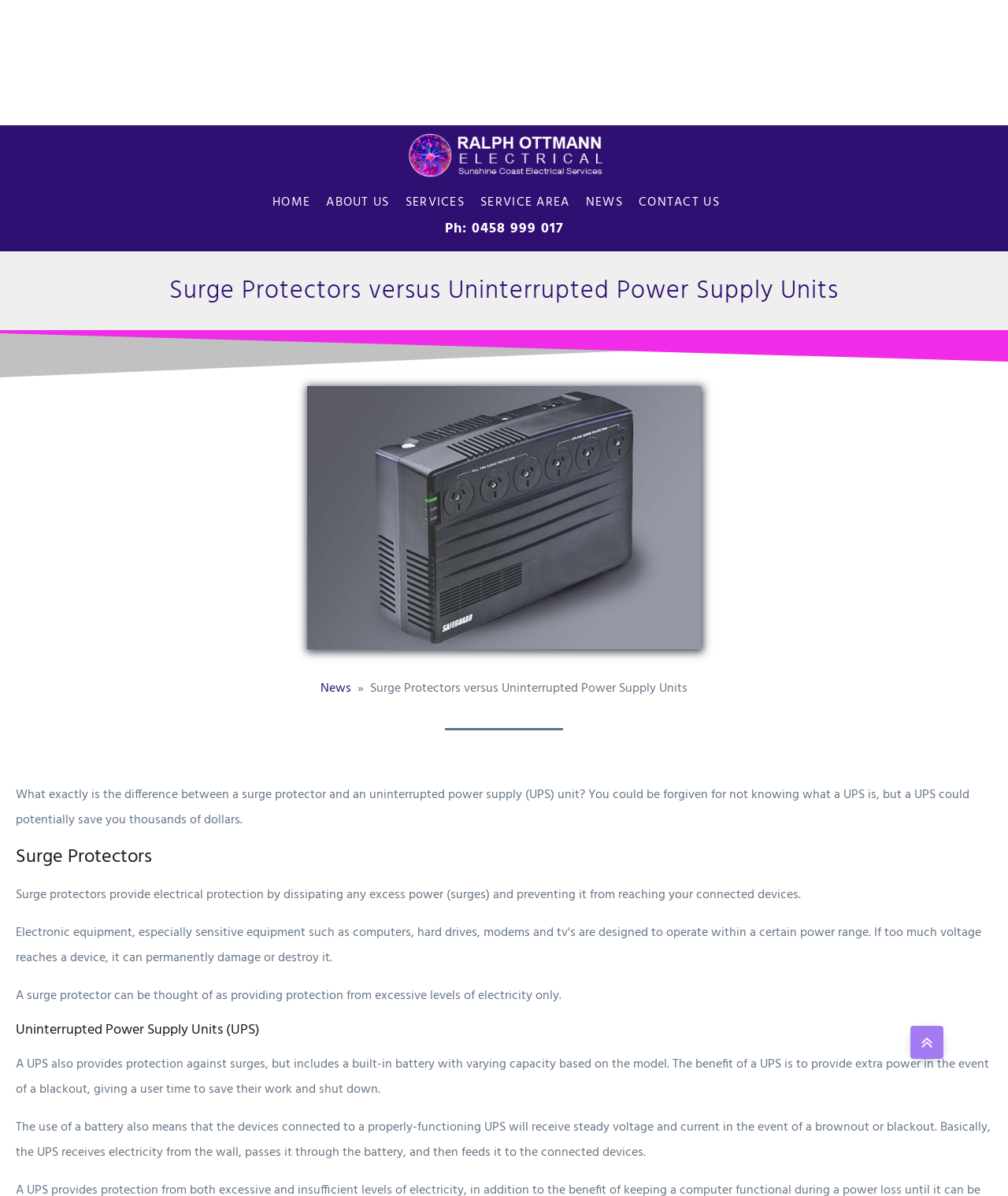What is the difference between a surge protector and a UPS?
Answer the question with a thorough and detailed explanation.

According to the webpage, a surge protector provides electrical protection by dissipating excess power and preventing it from reaching connected devices, whereas a UPS not only provides protection against surges but also includes a built-in battery to provide extra power in the event of a blackout, giving users time to save their work and shut down.